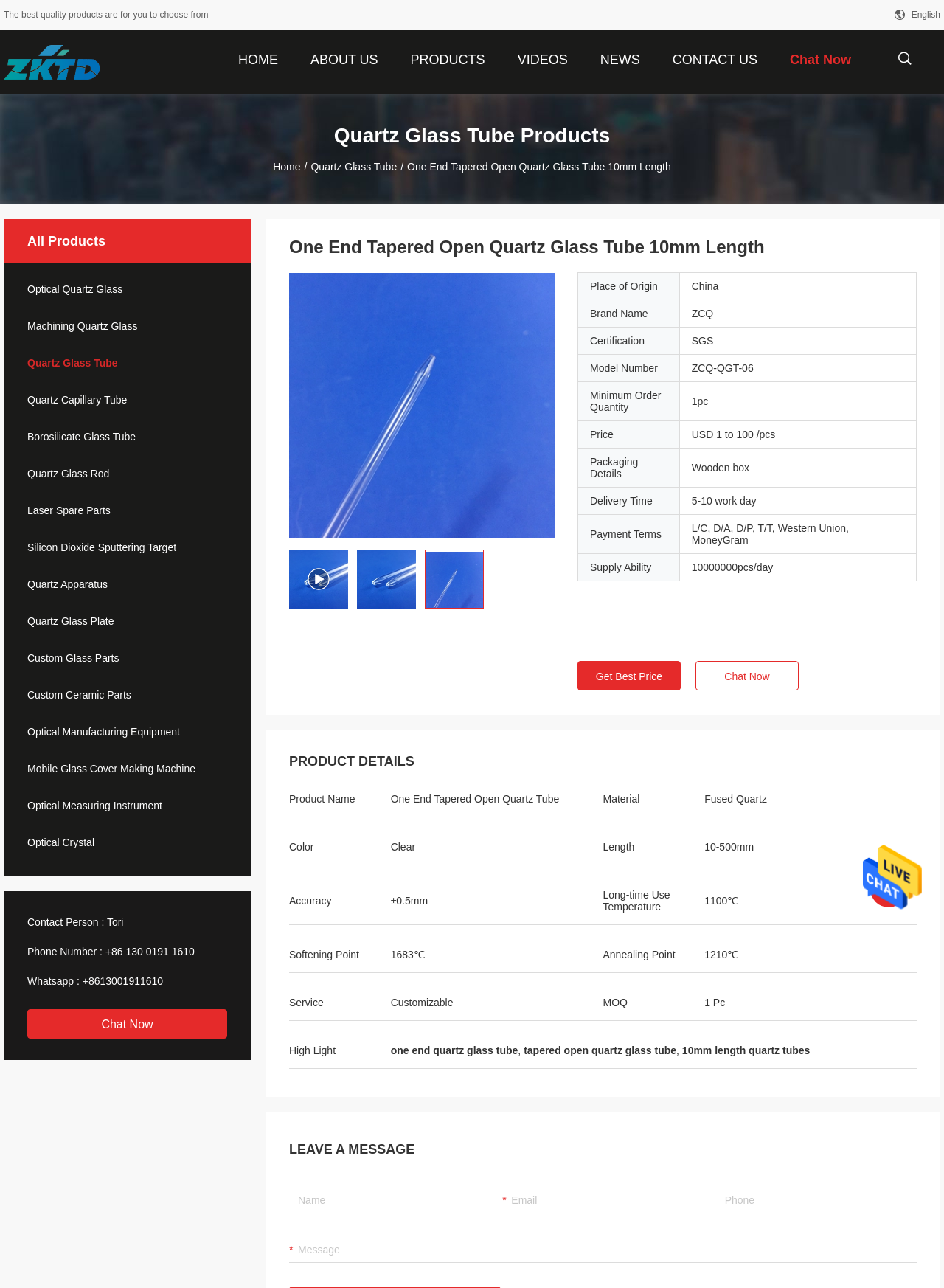Using the description: "Mobile Glass Cover Making Machine", identify the bounding box of the corresponding UI element in the screenshot.

[0.004, 0.592, 0.266, 0.602]